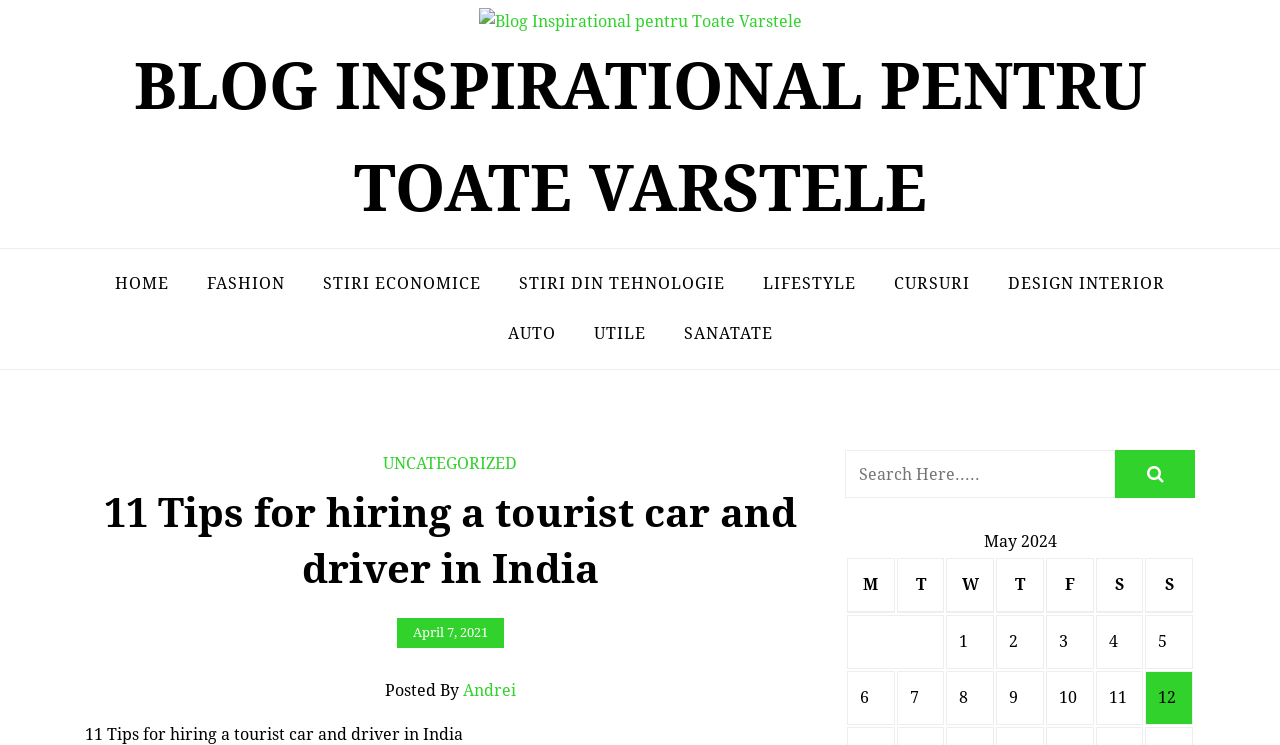Explain in detail what is displayed on the webpage.

This webpage is a blog post titled "11 Tips for hiring a tourist car and driver in India" from the blog "Blog Inspirational pentru Toate Varstele". At the top, there is a logo and a link to the blog's homepage. Below the title, there is a navigation menu with links to various categories such as "HOME", "FASHION", "STIRI ECONOMICE", and others.

The main content of the page is the blog post, which is divided into sections. The title of the post is repeated at the top of the content area, followed by the date "April 7, 2021" and the author's name "Andrei". The post itself is a list of 11 tips, each with a brief description.

On the right side of the page, there is a search bar with a button and a calendar table with days of the week and numbers 1 to 12. There are no images on the page except for the blog's logo.

At the bottom of the page, there are links to other categories and a section with a title that is not clearly visible.